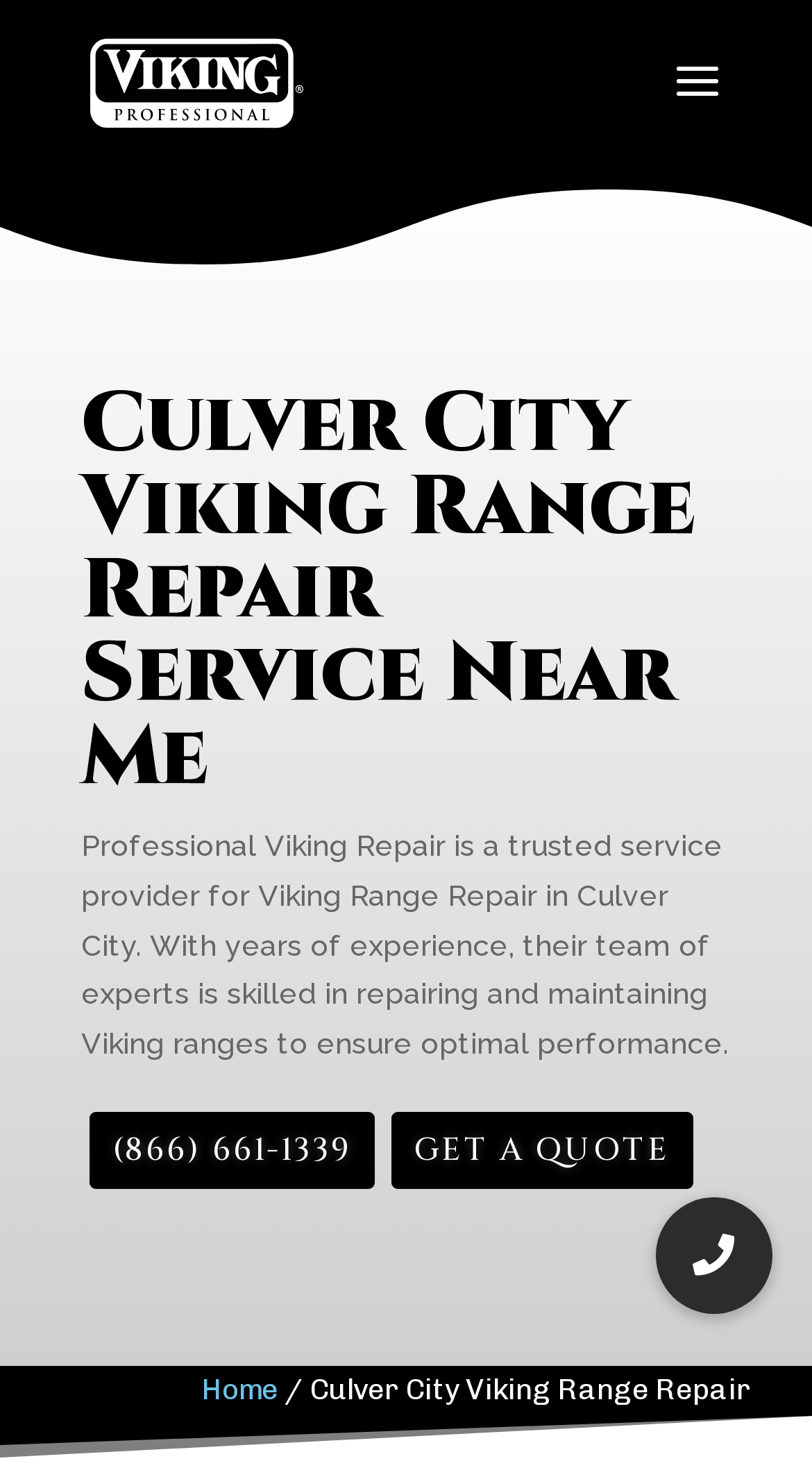What is the phone number to contact for Viking Range repair?
Use the information from the screenshot to give a comprehensive response to the question.

The phone number can be found by looking at the link element with the text '(866) 661-1339' which is located in the middle of the webpage, indicating that it is the contact number for the repair services.